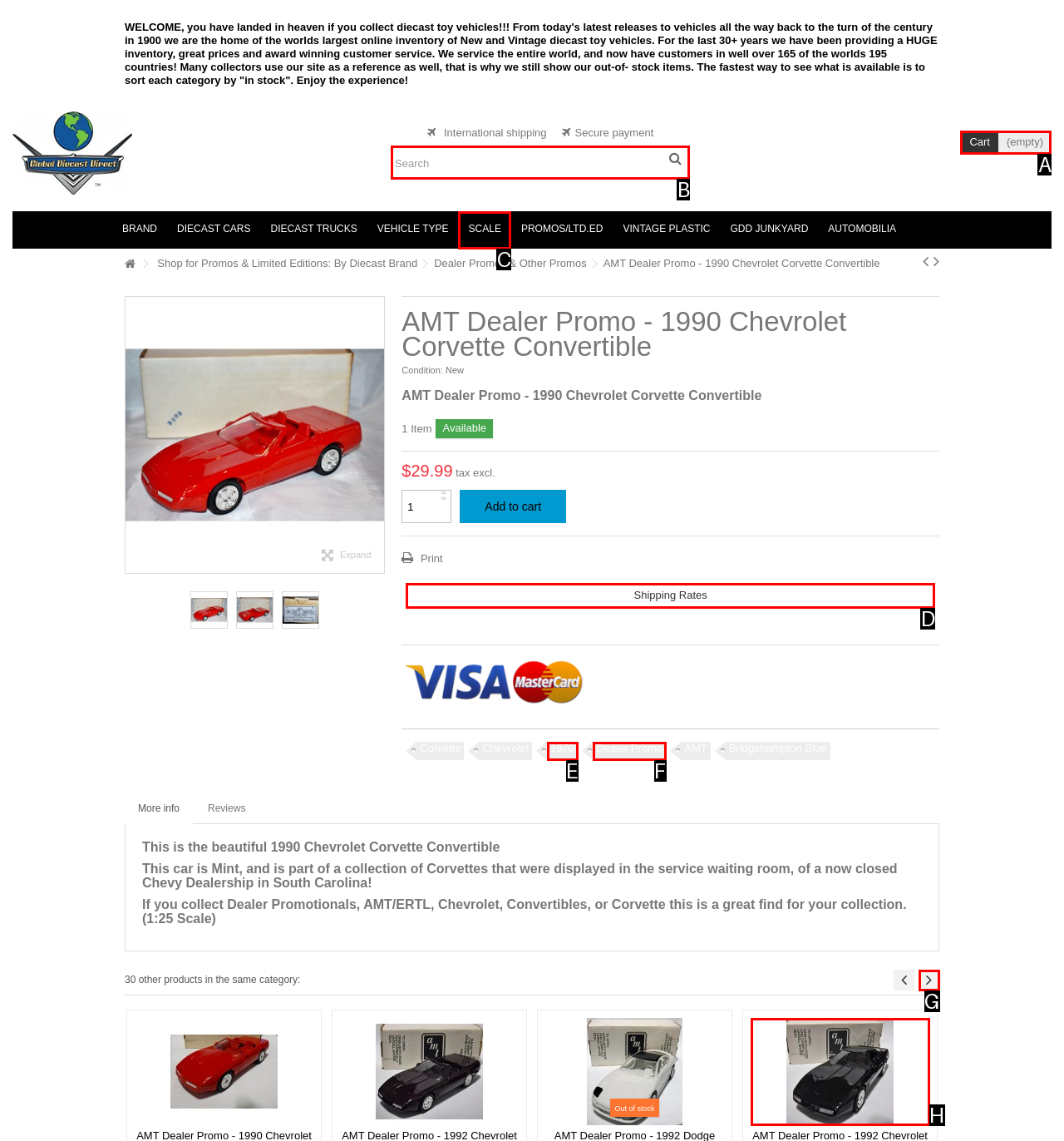Tell me the letter of the UI element I should click to accomplish the task: View cart based on the choices provided in the screenshot.

A